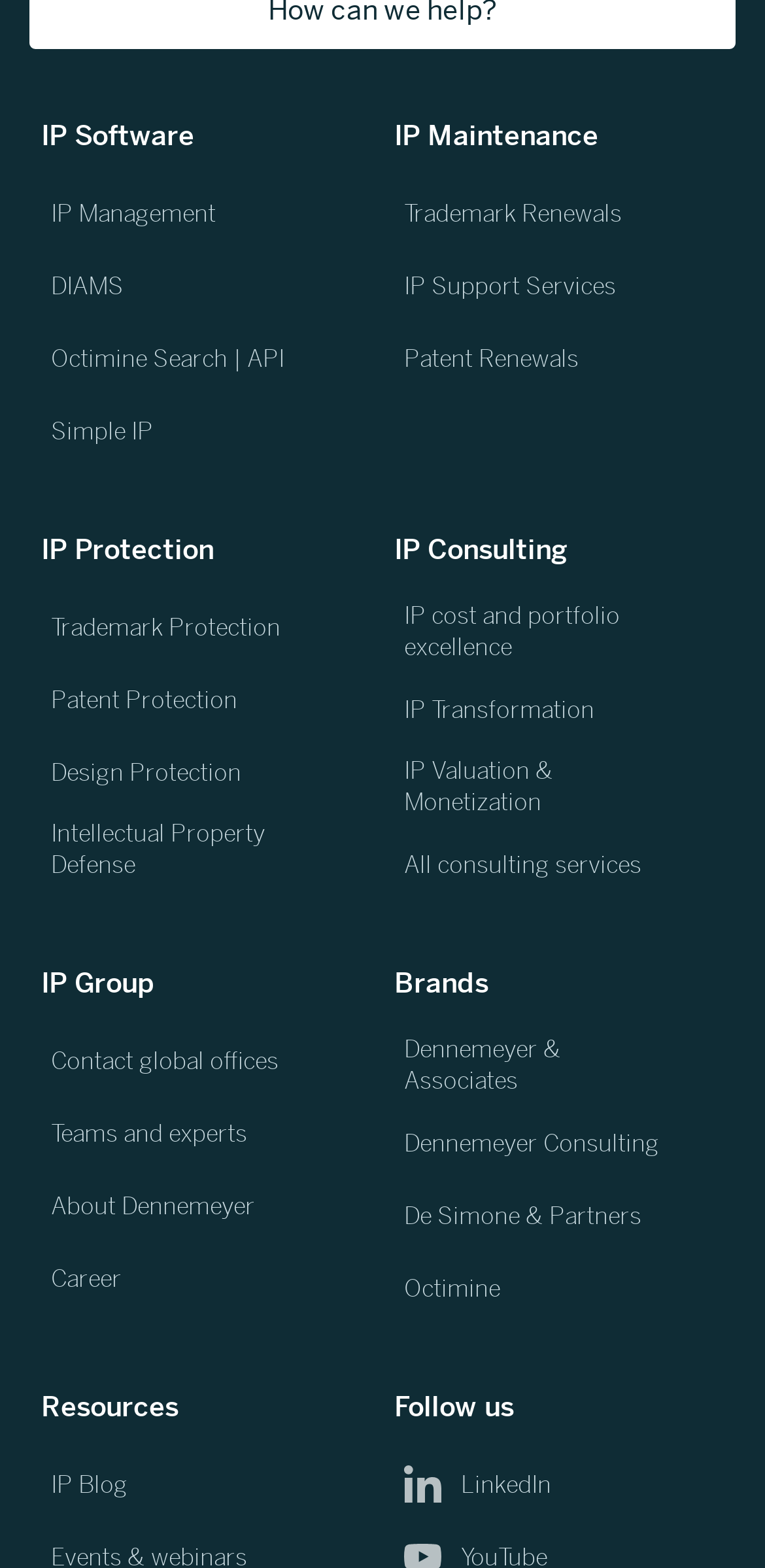Find and indicate the bounding box coordinates of the region you should select to follow the given instruction: "View IP Consulting services".

[0.515, 0.339, 0.741, 0.362]